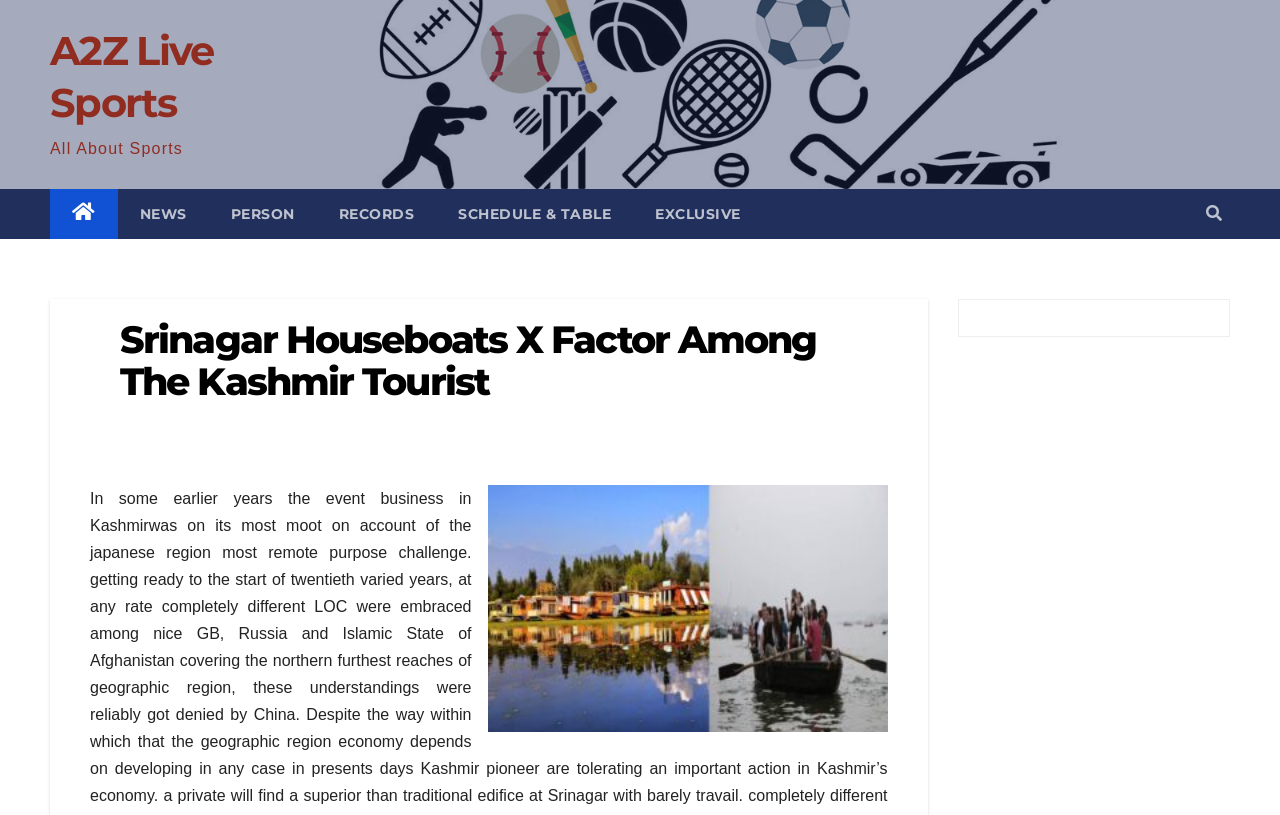Offer an extensive depiction of the webpage and its key elements.

The webpage appears to be a blog or article page focused on Srinagar Houseboats and their X factor among Kashmir tourists. At the top left, there is a section with multiple links, including "A2Z Live Sports", "NEWS", "PERSON", "RECORDS", "SCHEDULE & TABLE", and "EXCLUSIVE". These links are arranged horizontally, with "A2Z Live Sports" on the far left and "EXCLUSIVE" on the far right.

Below this section, there is a button with an icon, which has a popup menu that is not currently expanded. To the right of this button, there is a heading that reads "Srinagar Houseboats X Factor Among The Kashmir Tourist", which is also a permalink to the same title.

Underneath the heading, there is a large image that takes up most of the page, also titled "Srinagar Houseboats X Factor Among The Kashmir Tourist". The image is positioned in the middle of the page, with some space above and below it. There is no text or other elements surrounding the image, except for the heading and permalink above it.

In the top right corner, there are two small elements: a link with a brief text "All About Sports" and another link with a brief text "\uf015", which appears to be a font icon.